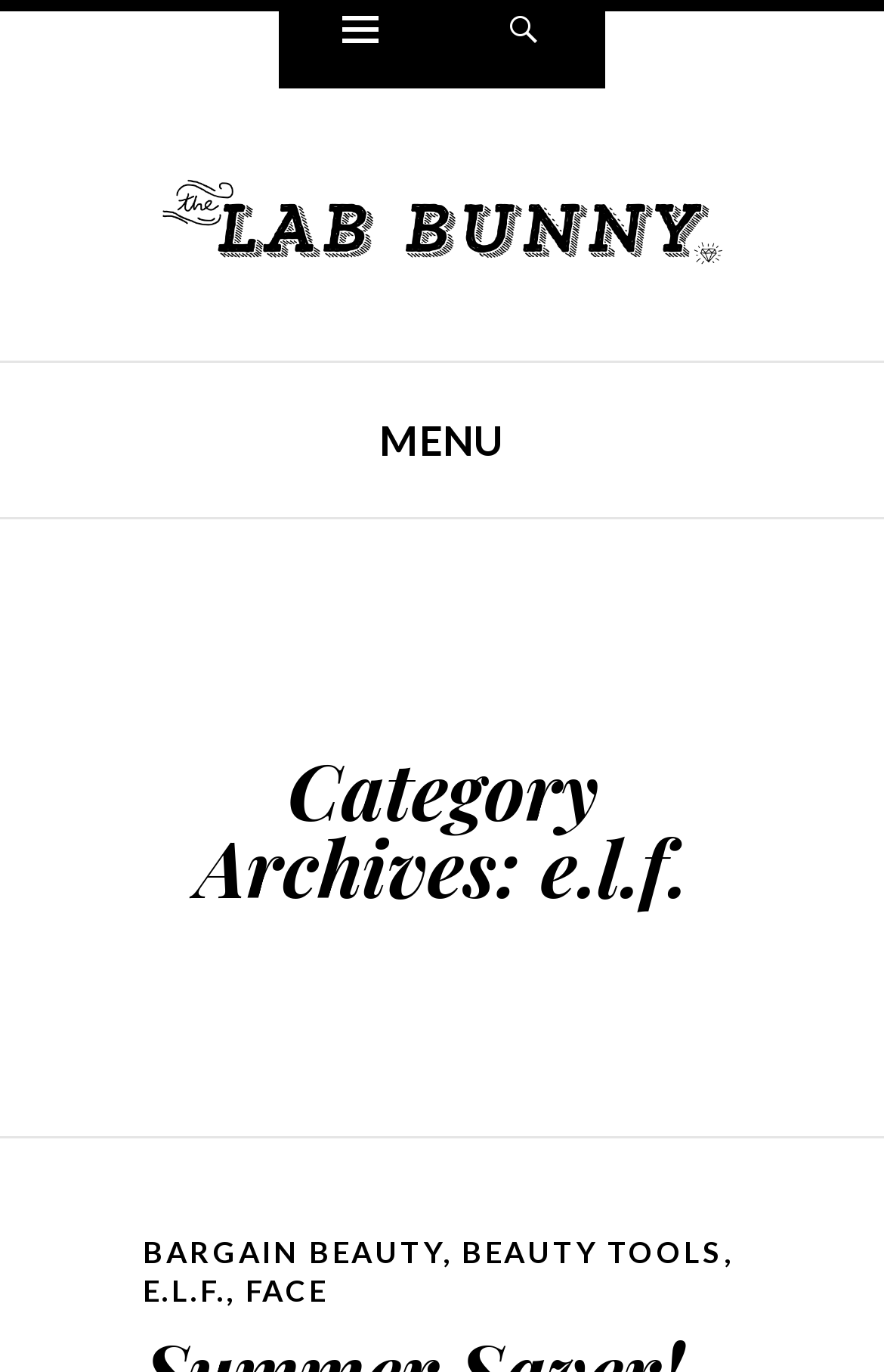Find the bounding box coordinates of the area to click in order to follow the instruction: "click on BARGAIN BEAUTY".

[0.162, 0.898, 0.501, 0.925]